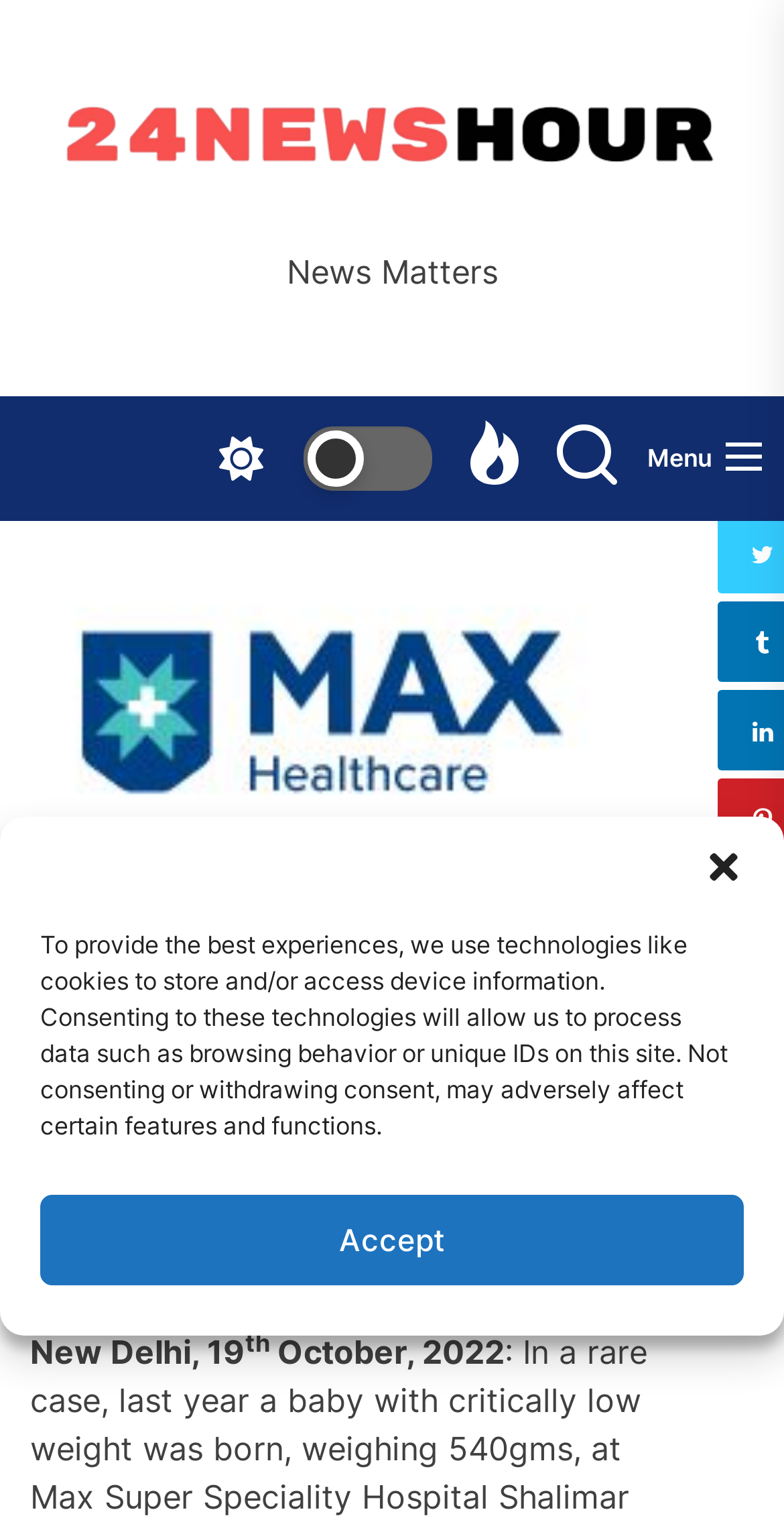What is the date of the news article?
Please provide a detailed and comprehensive answer to the question.

I found the answer by looking at the link 'October 19, 2022' which is located below the main heading. This link is likely to be the date of the news article.